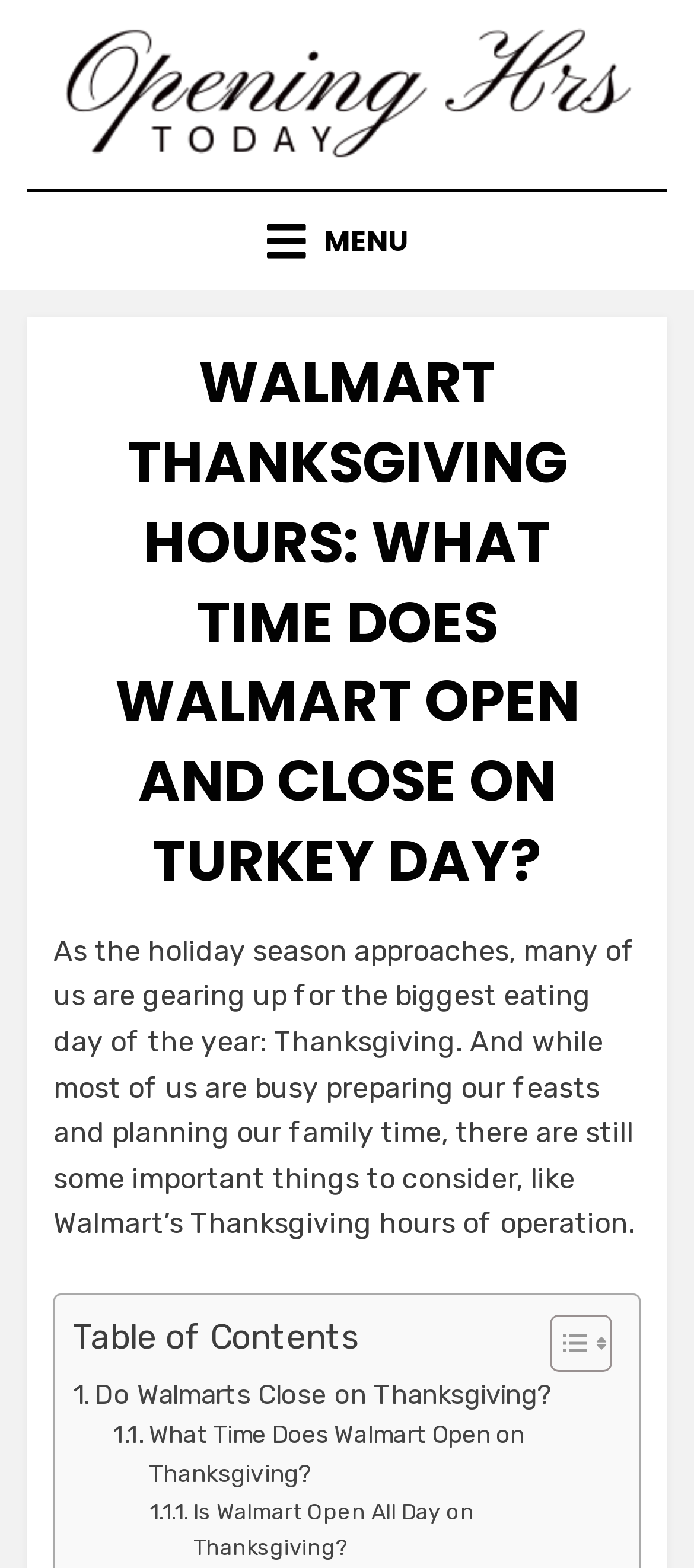Can you determine the bounding box coordinates of the area that needs to be clicked to fulfill the following instruction: "Click the 'Log In' button"?

None